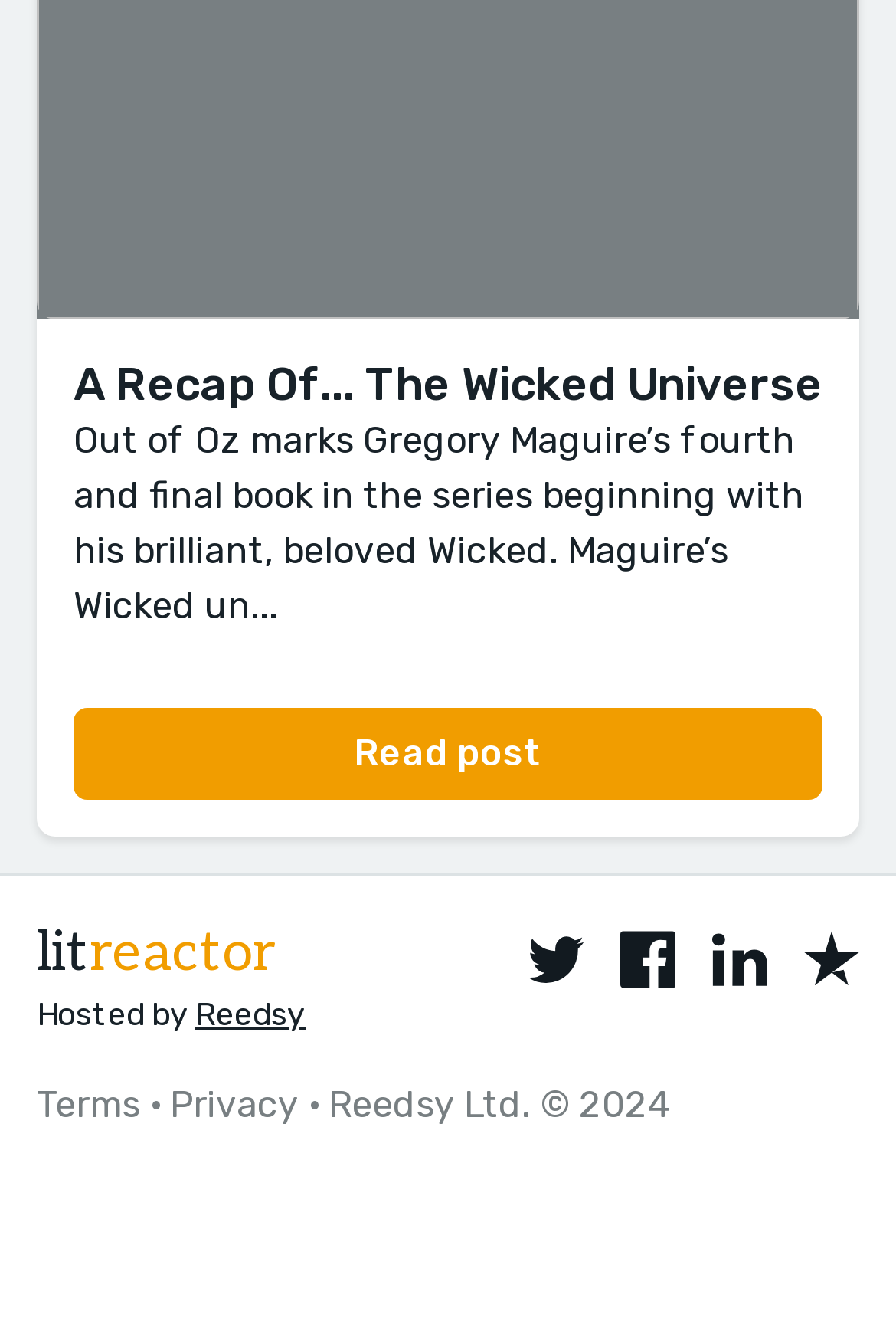What are the two policies mentioned in the footer?
Based on the image, please offer an in-depth response to the question.

The two policies mentioned in the footer section of the webpage are Terms and Privacy, which are linked to their respective pages.